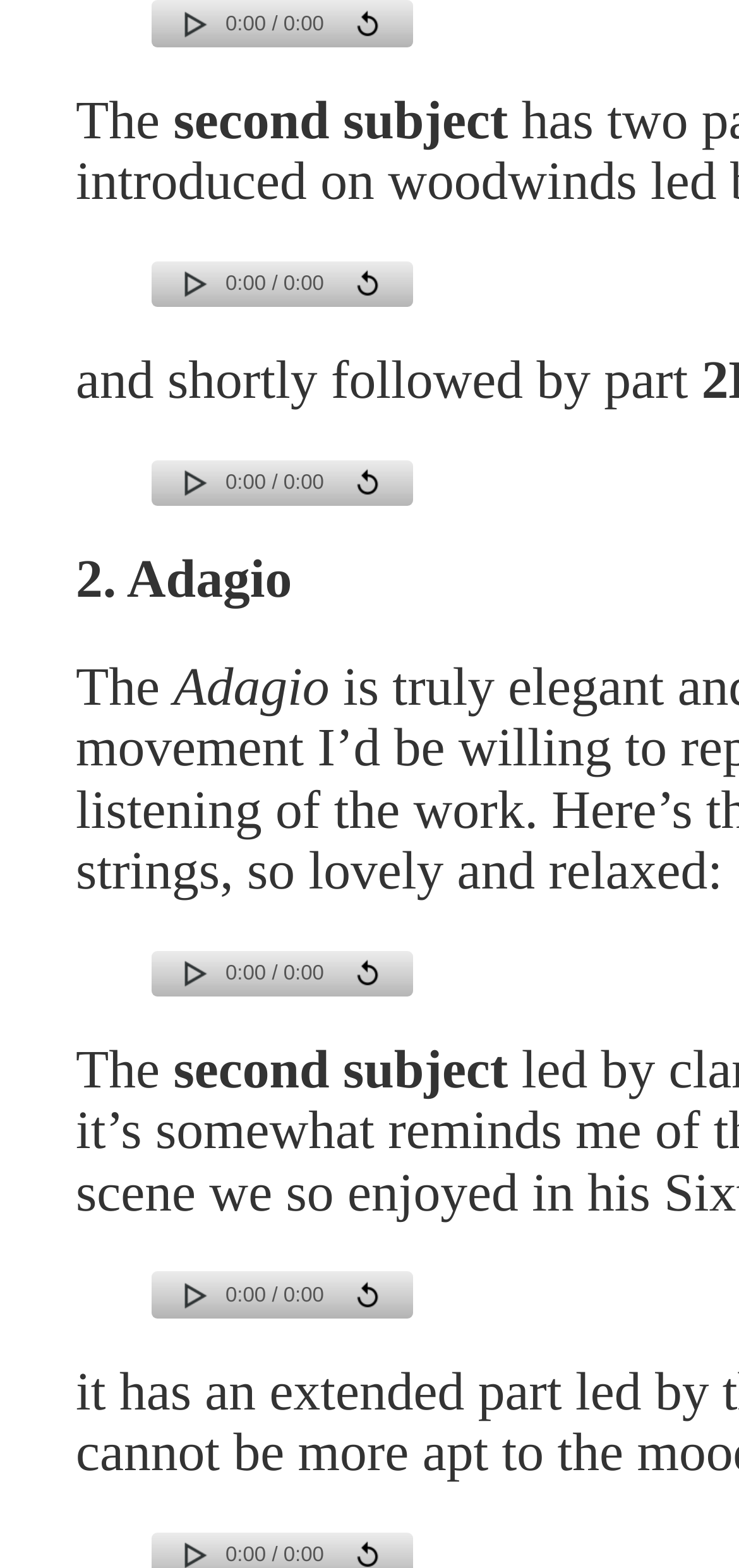Identify the bounding box coordinates of the clickable region to carry out the given instruction: "play the fourth video".

[0.244, 0.611, 0.285, 0.631]